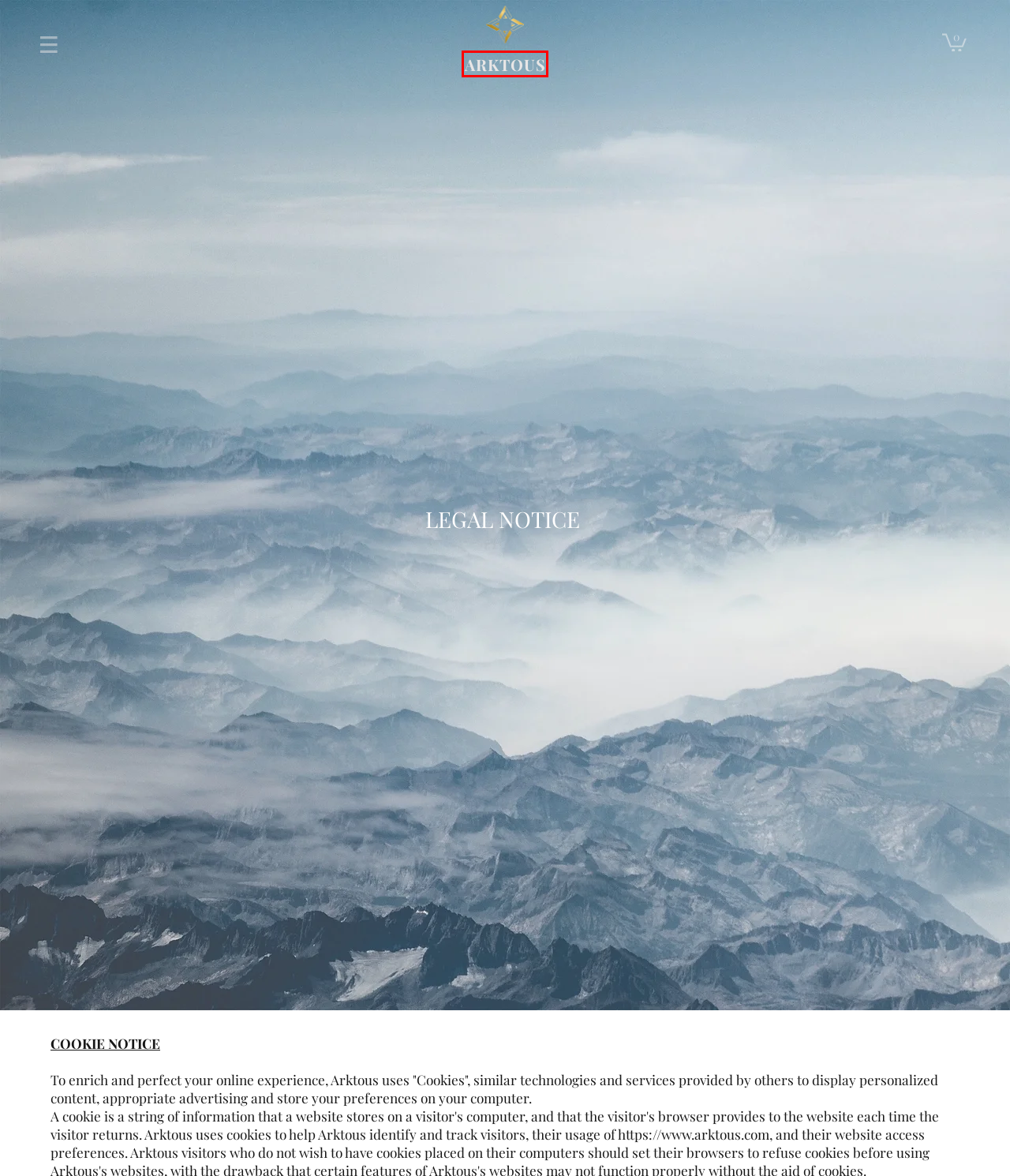A screenshot of a webpage is provided, featuring a red bounding box around a specific UI element. Identify the webpage description that most accurately reflects the new webpage after interacting with the selected element. Here are the candidates:
A. 5. GUARANTEE | Arktous
B. Cart Page | Arktous
C. 7. TERMS OF USE | Arktous
D. 3. PRODUCT DETAIL | Arktous
E. 11. THE ARKTOUS PROMISE | Arktous
F. 1. SIZING | Arktous
G. Norges mest eksklusive herresmykke merke | Arktous
H. 6. RETURNS AND EXCHANGE | Arktous

G